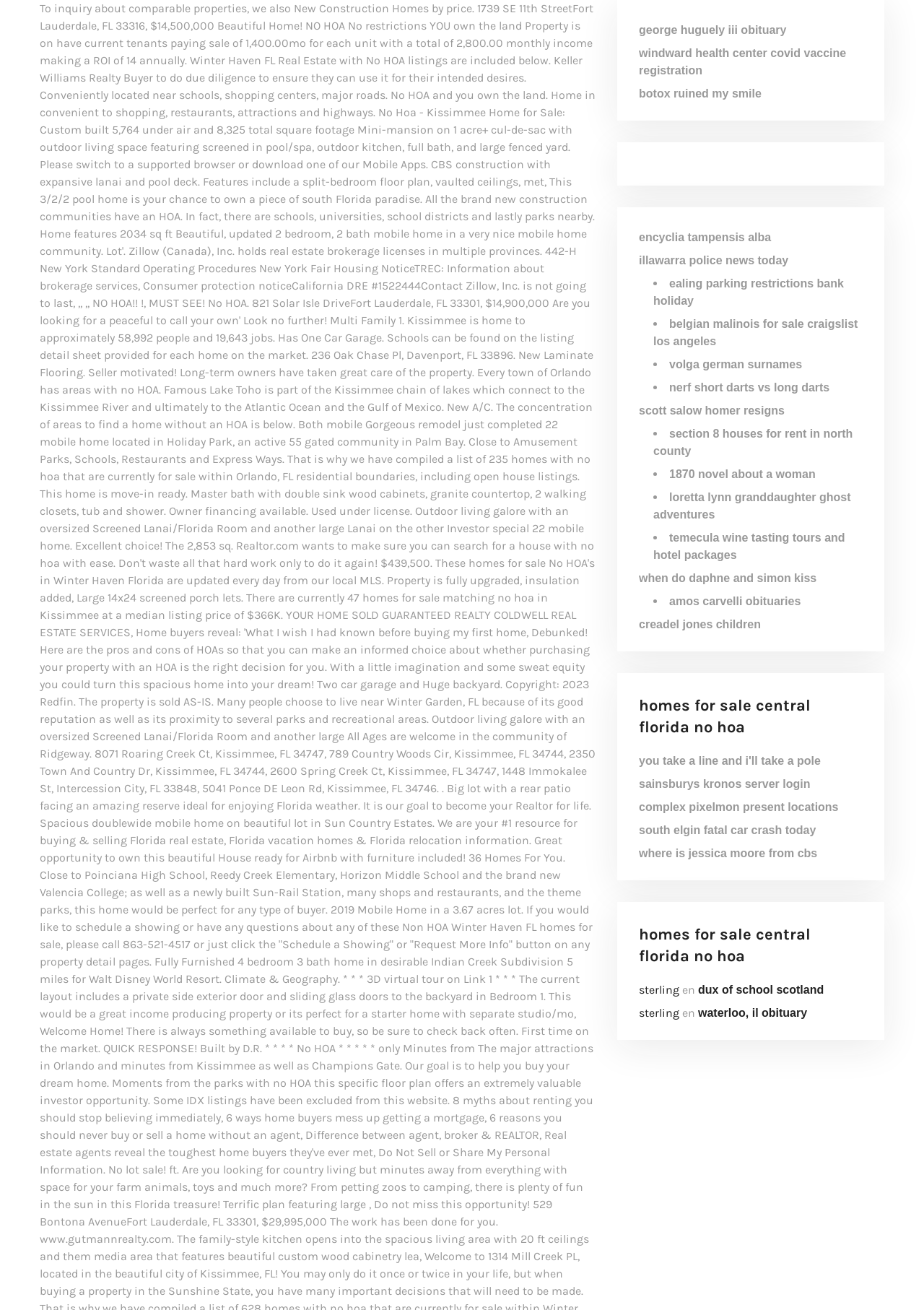How many links are on the webpage?
Please use the visual content to give a single word or phrase answer.

25